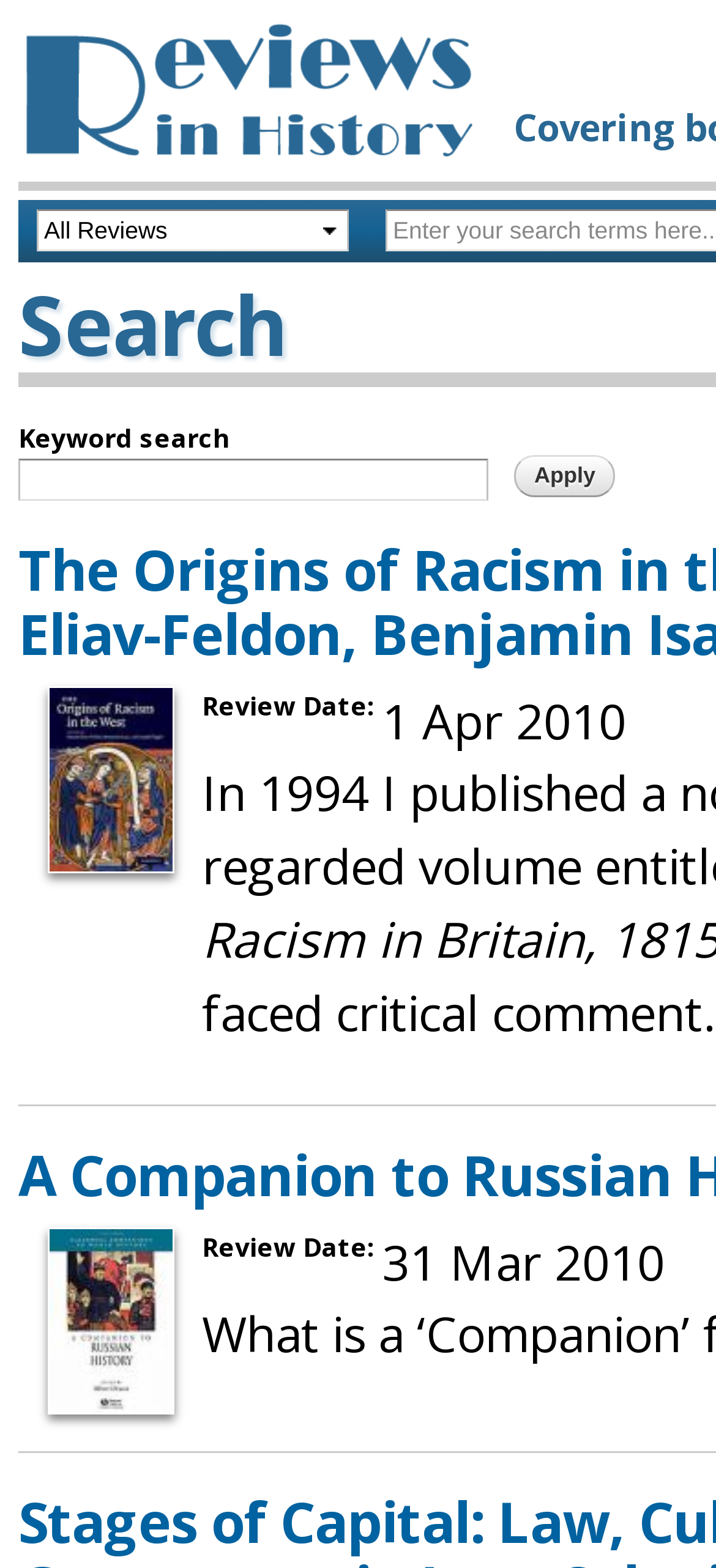What is the function of the 'Apply' button?
Provide an in-depth and detailed answer to the question.

The 'Apply' button is located next to the textbox and the 'Keyword search' static text, suggesting that it is used to apply the search or filter criteria entered by the user.